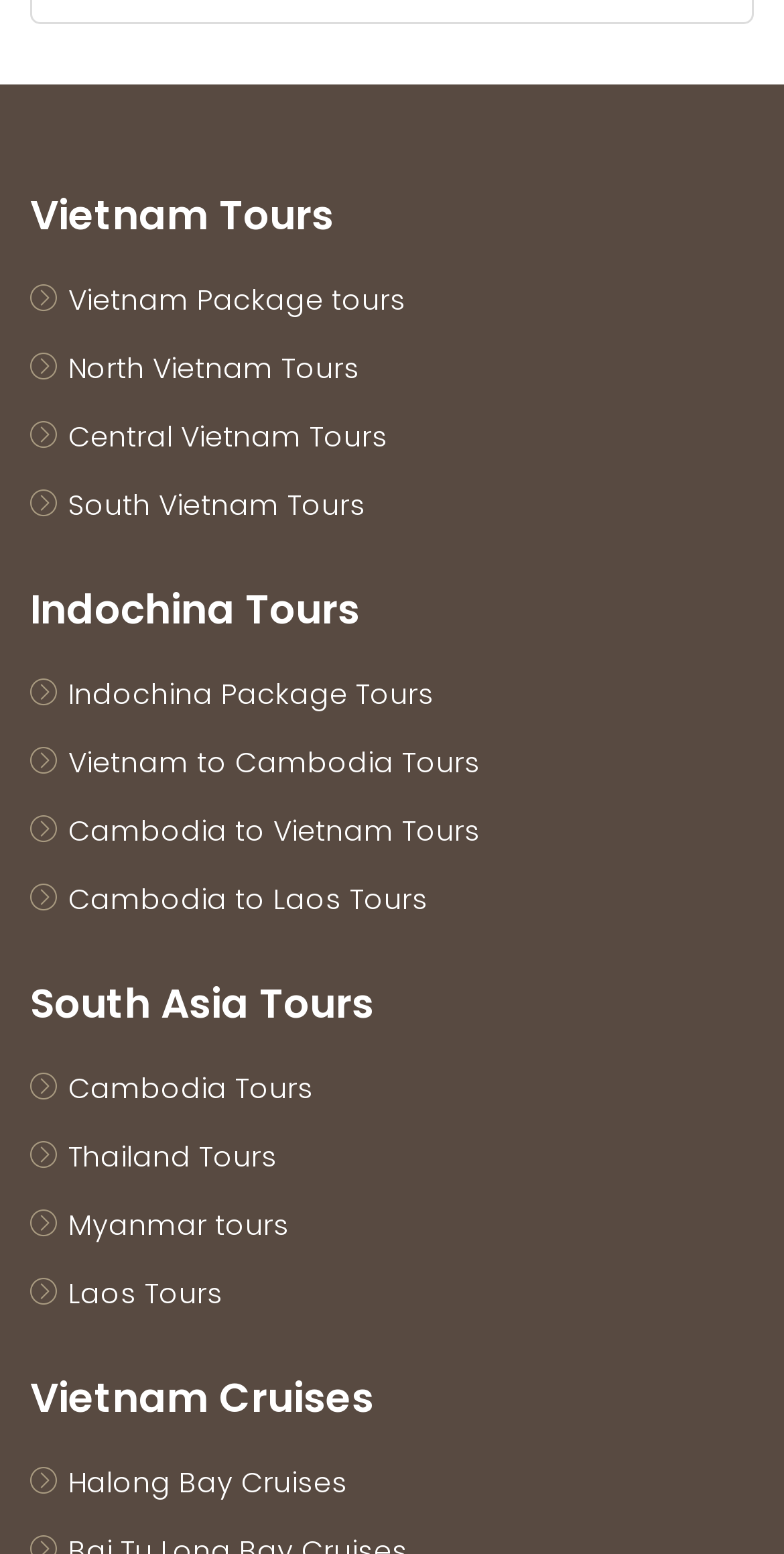Highlight the bounding box coordinates of the element that should be clicked to carry out the following instruction: "Check Indochina Package Tours". The coordinates must be given as four float numbers ranging from 0 to 1, i.e., [left, top, right, bottom].

[0.087, 0.433, 0.554, 0.459]